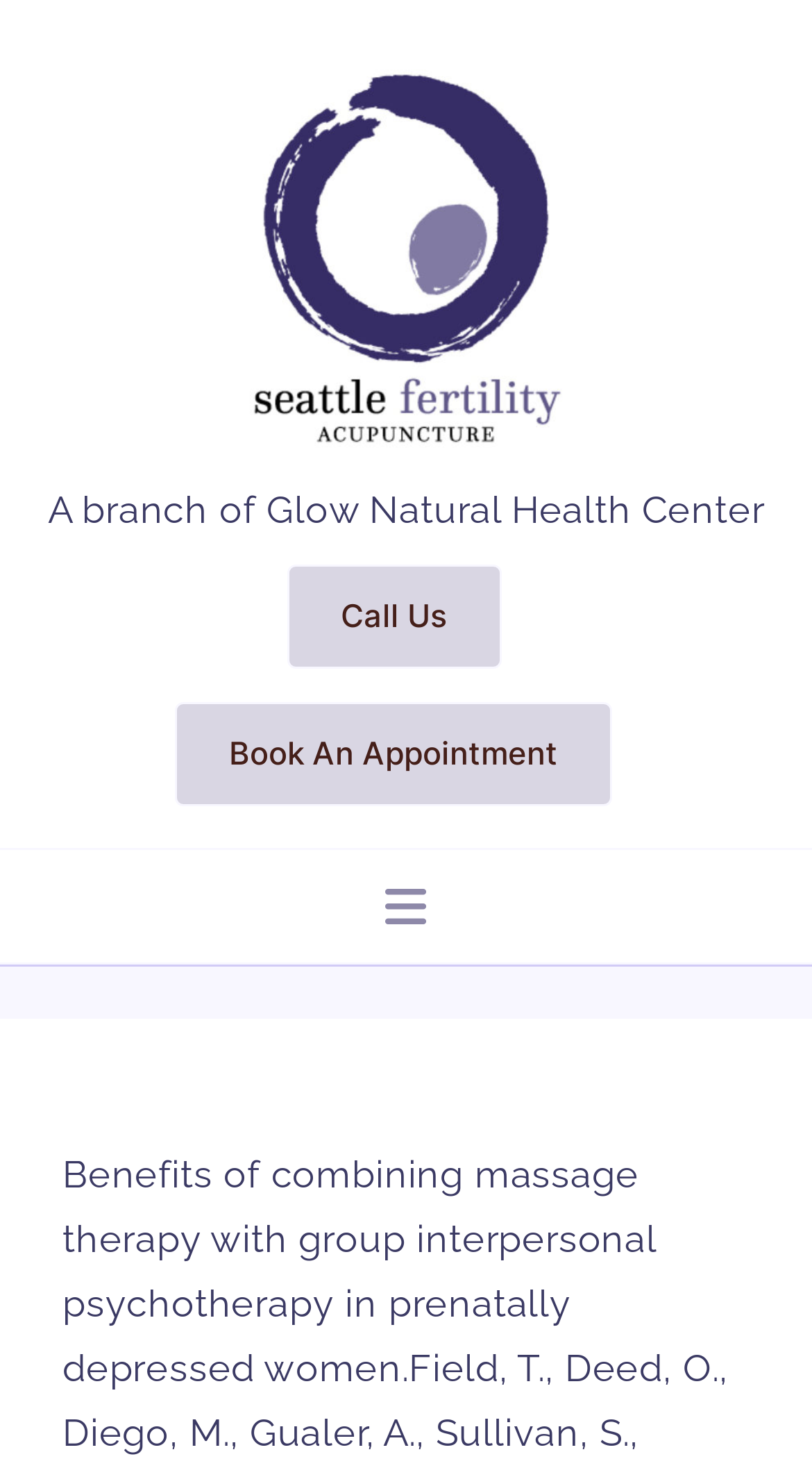Identify the bounding box of the HTML element described as: "Chiropractic".

[0.0, 0.917, 1.0, 0.981]